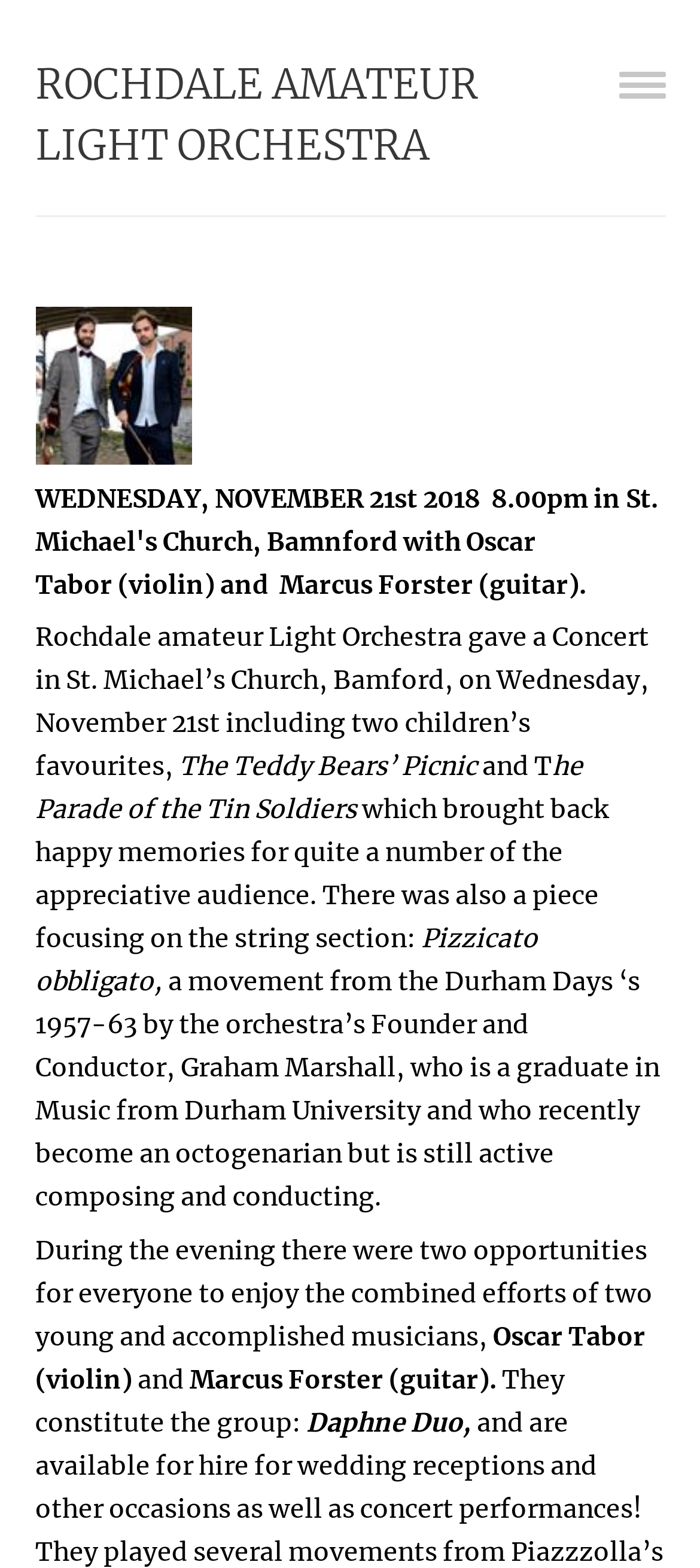Please answer the following query using a single word or phrase: 
What is the name of the duo formed by Oscar Tabor and Marcus Forster?

Daphne Duo